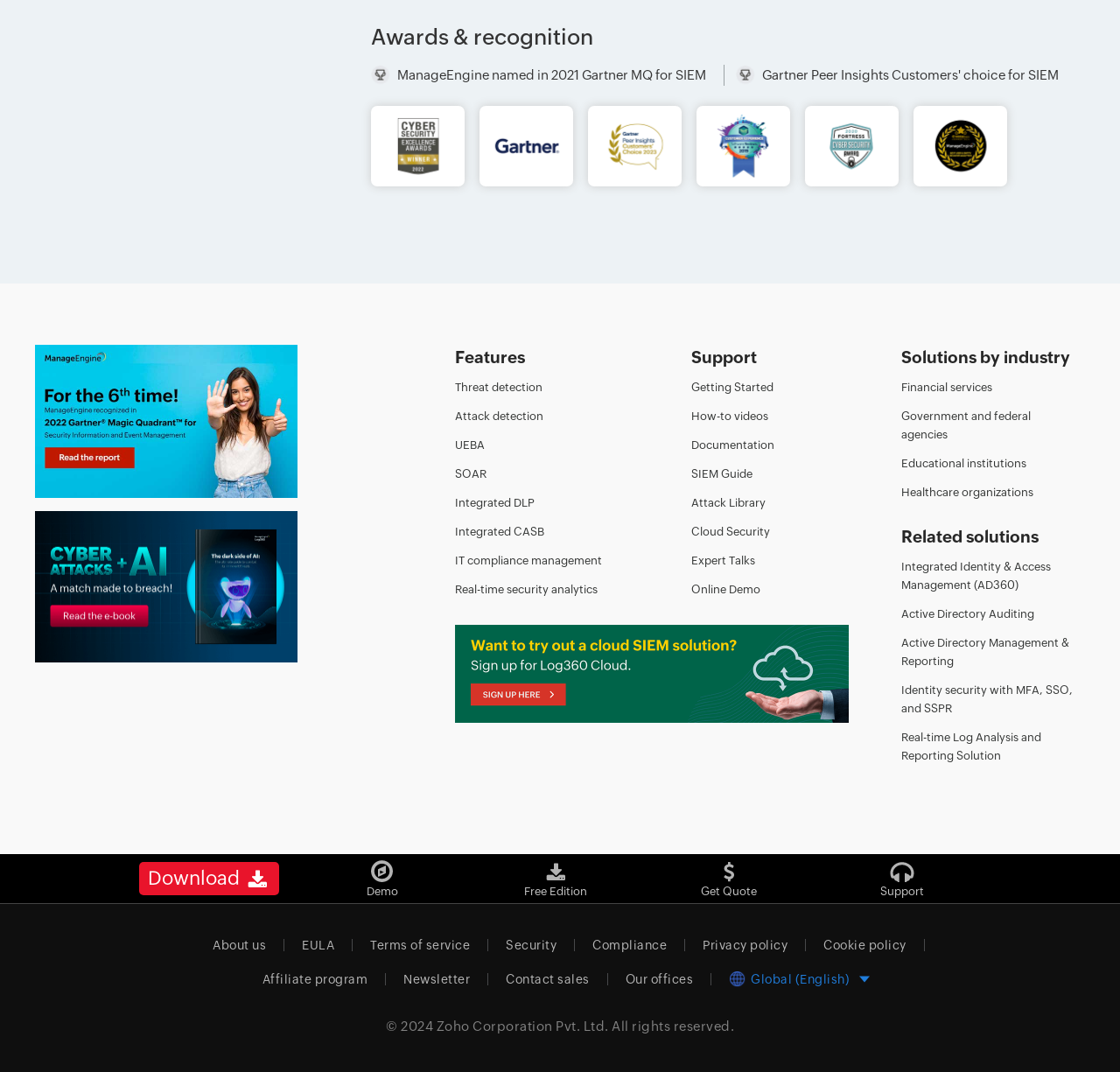Using the given description, provide the bounding box coordinates formatted as (top-left x, top-left y, bottom-right x, bottom-right y), with all values being floating point numbers between 0 and 1. Description: Attack Library

[0.617, 0.463, 0.684, 0.475]